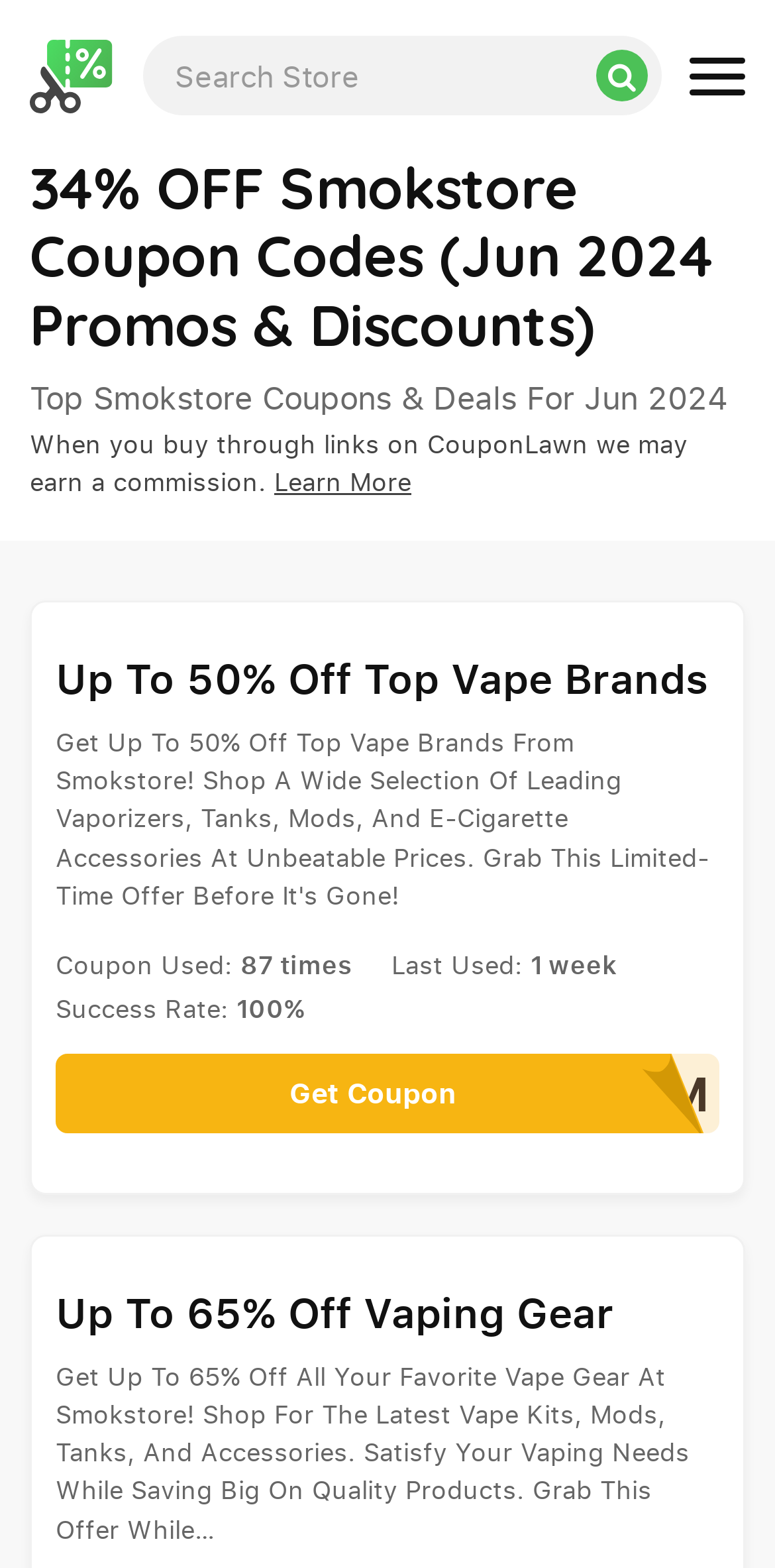What is the success rate of the coupon?
Can you give a detailed and elaborate answer to the question?

I found this answer by looking at the StaticText 'Success Rate:' and its corresponding value '100%' which indicates the success rate of the coupon.